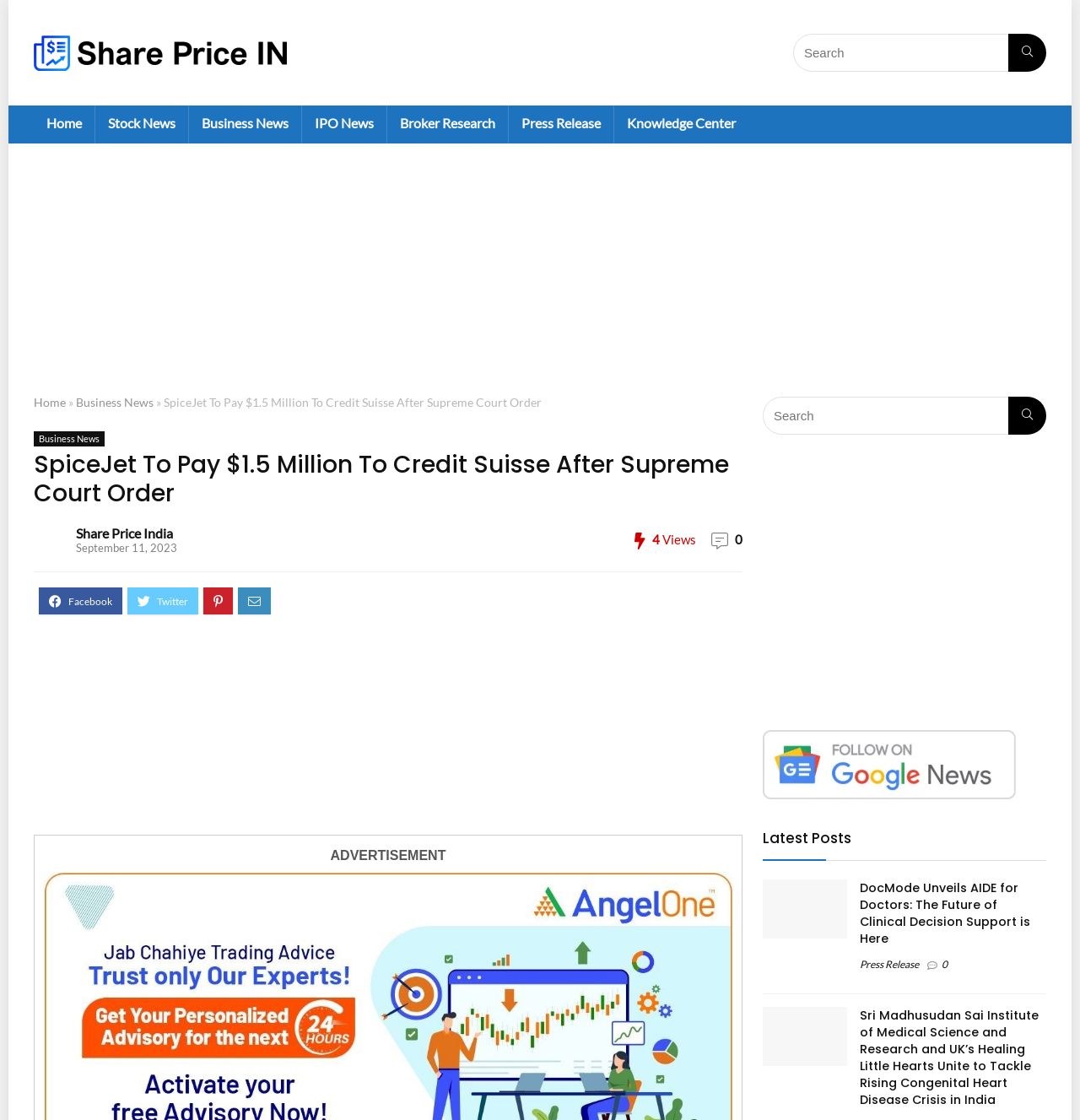How many views does the article have?
Refer to the image and give a detailed answer to the query.

The number of views of the article is mentioned as 4, which is located below the article's title and date.